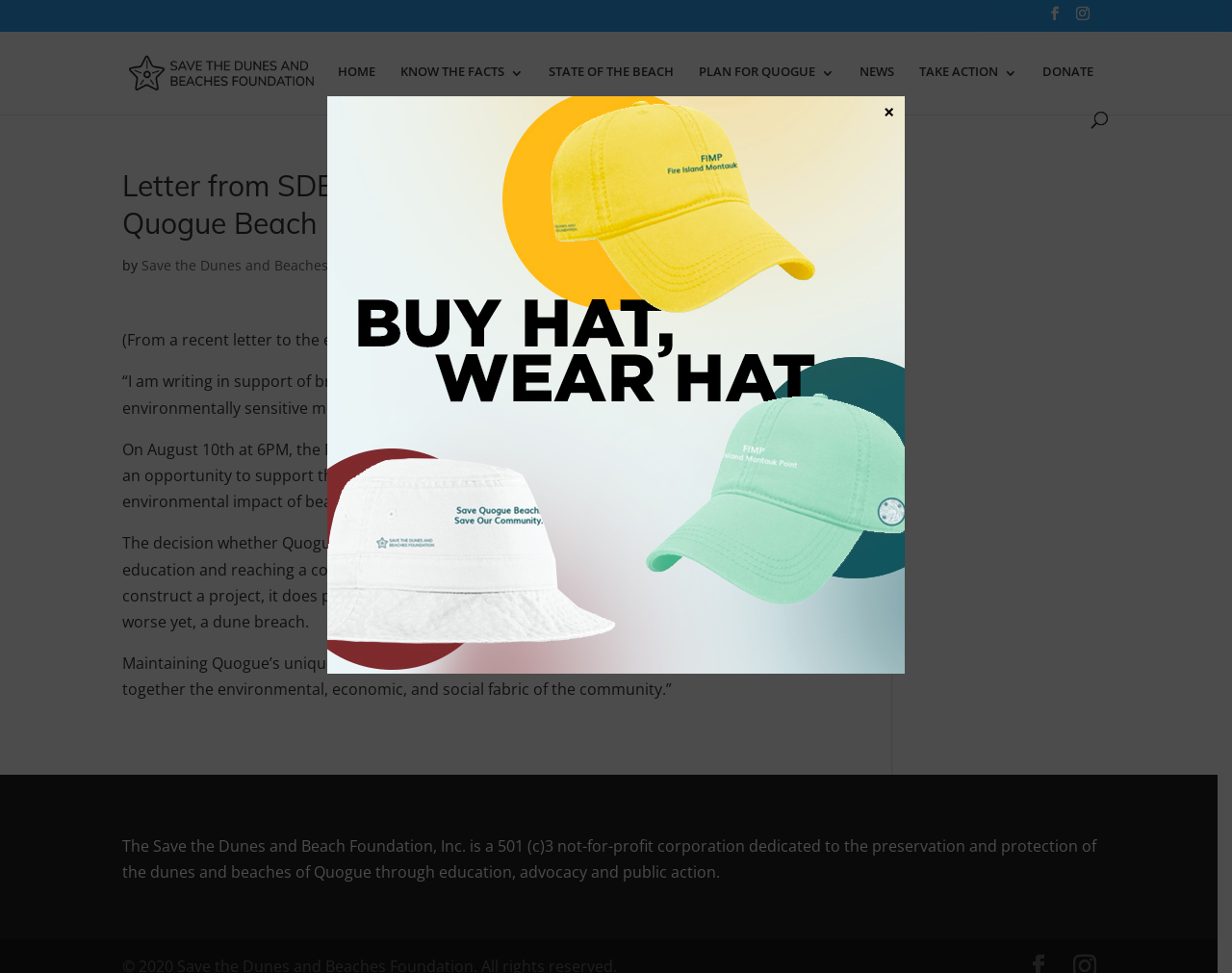How many main navigation links are there?
From the details in the image, answer the question comprehensively.

I counted the number of main navigation links by looking at the horizontal menu bar at the top of the webpage, which includes links such as 'HOME', 'KNOW THE FACTS', 'STATE OF THE BEACH', and so on.